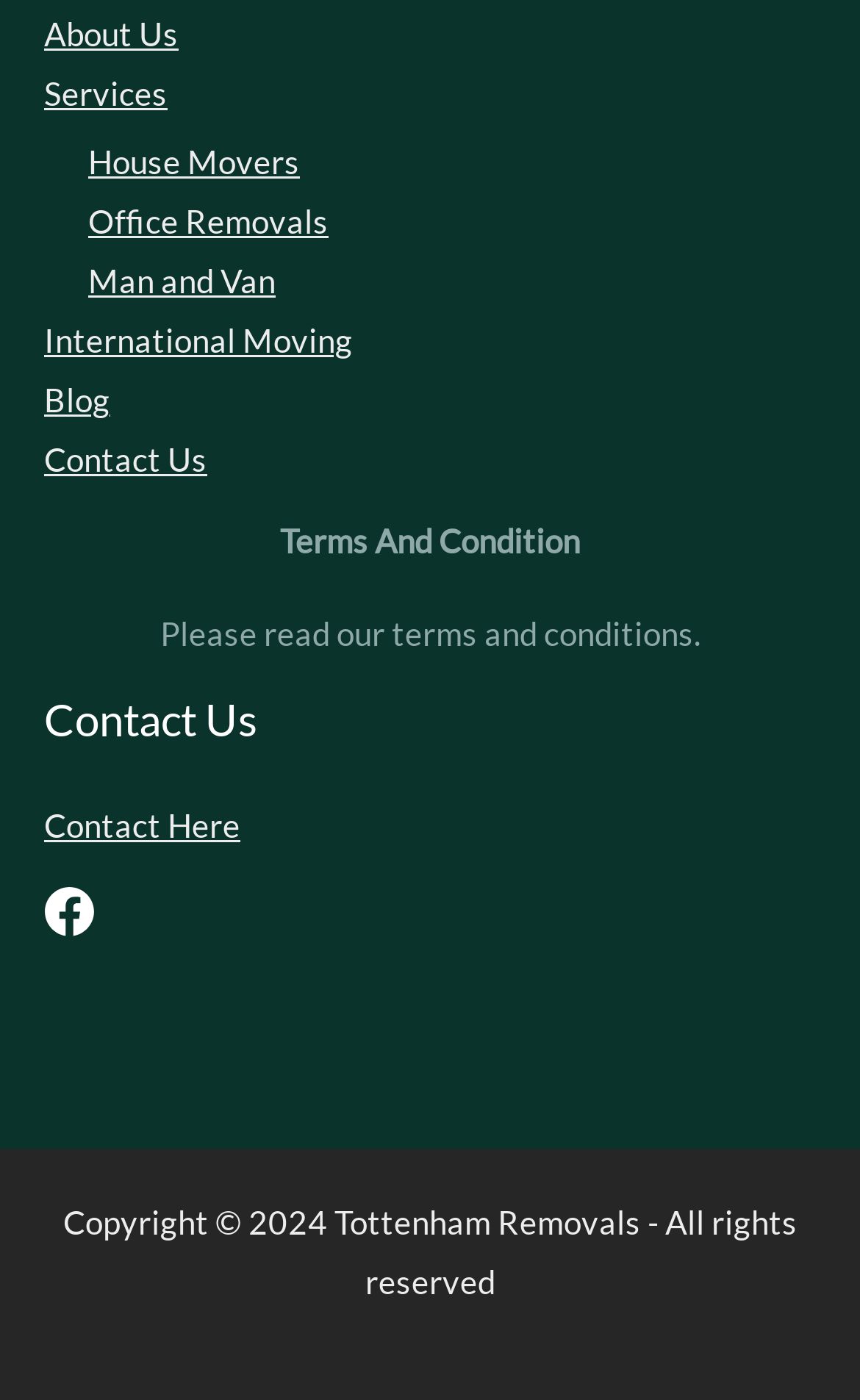Find the bounding box coordinates of the element to click in order to complete the given instruction: "Visit House Movers."

[0.103, 0.102, 0.349, 0.129]